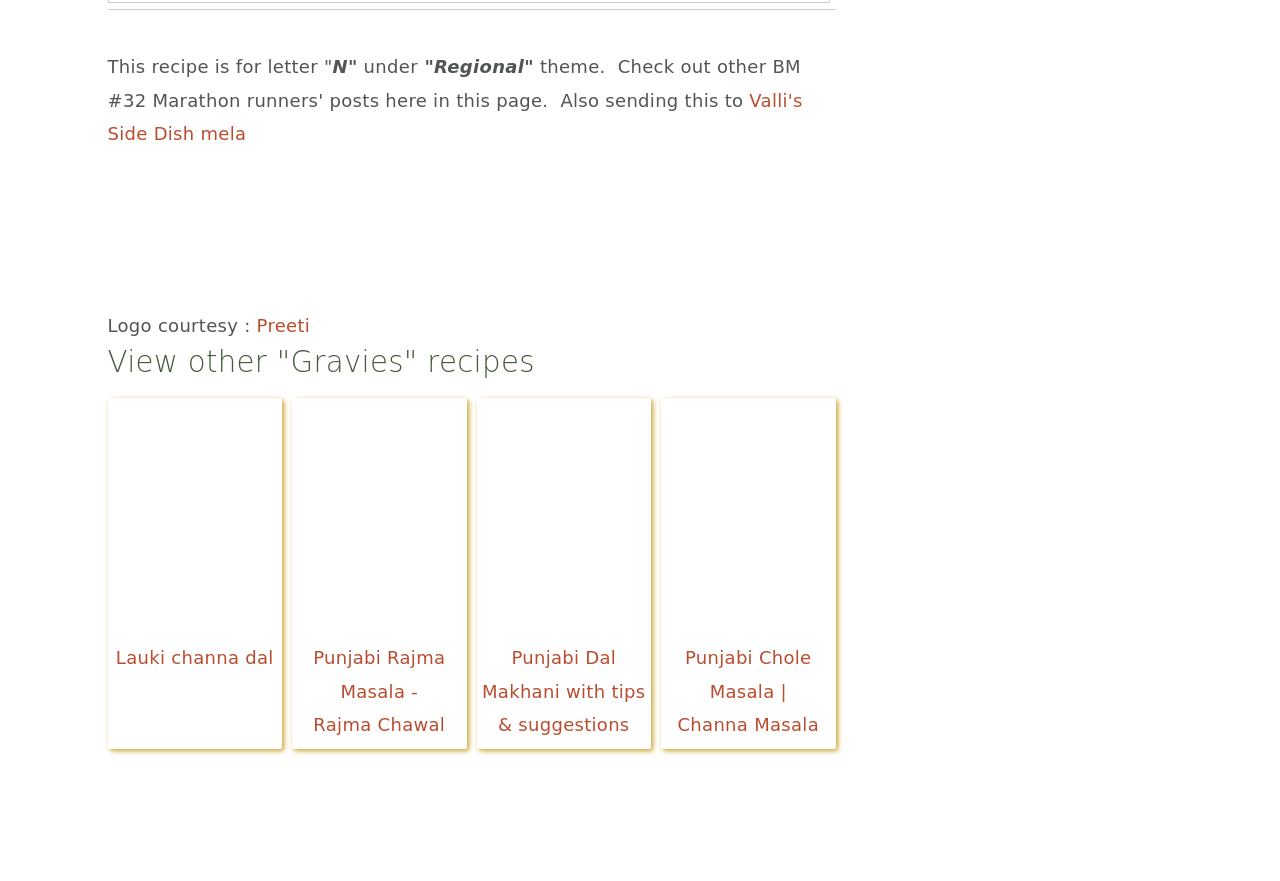What is the logo courtesy of?
Please provide a single word or phrase based on the screenshot.

Preeti